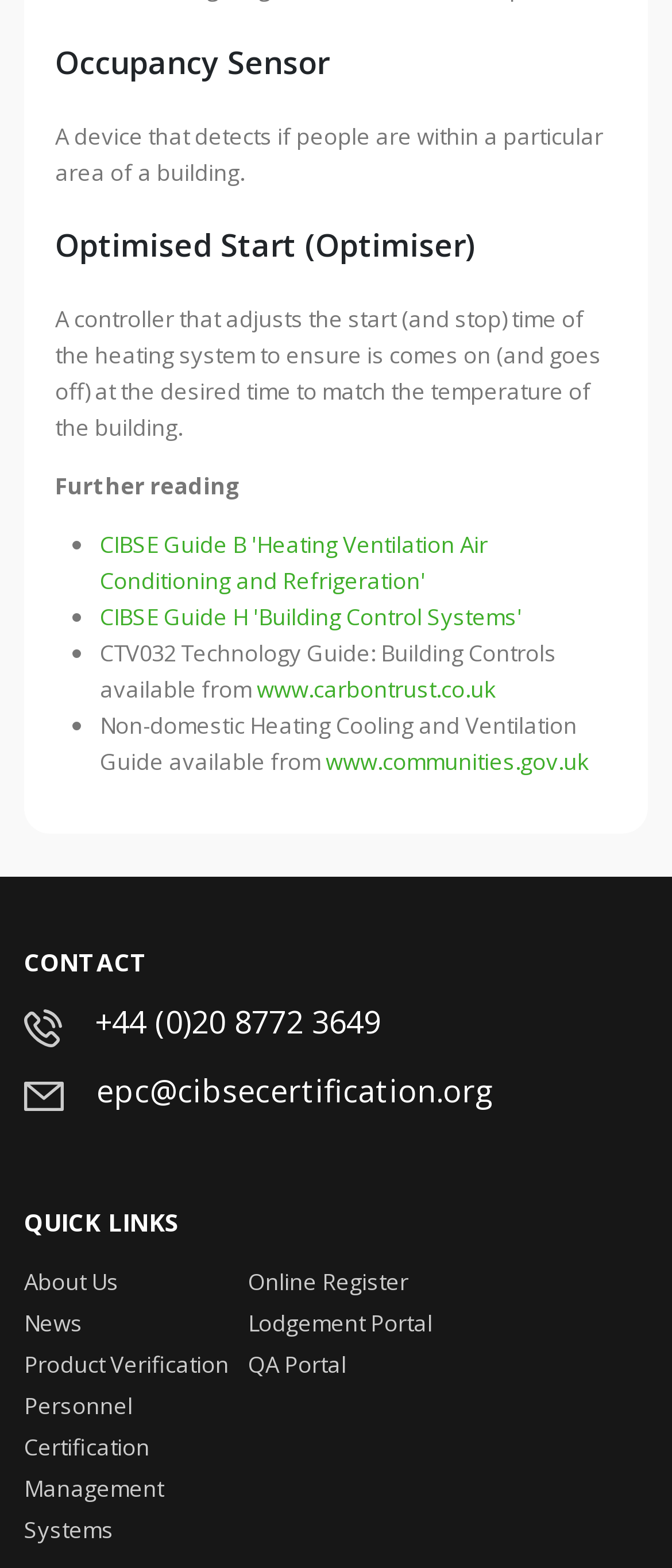Use a single word or phrase to answer the following:
What is the link for 'CIBSE Guide B'?

CIBSE Guide B 'Heating Ventilation Air Conditioning and Refrigeration'